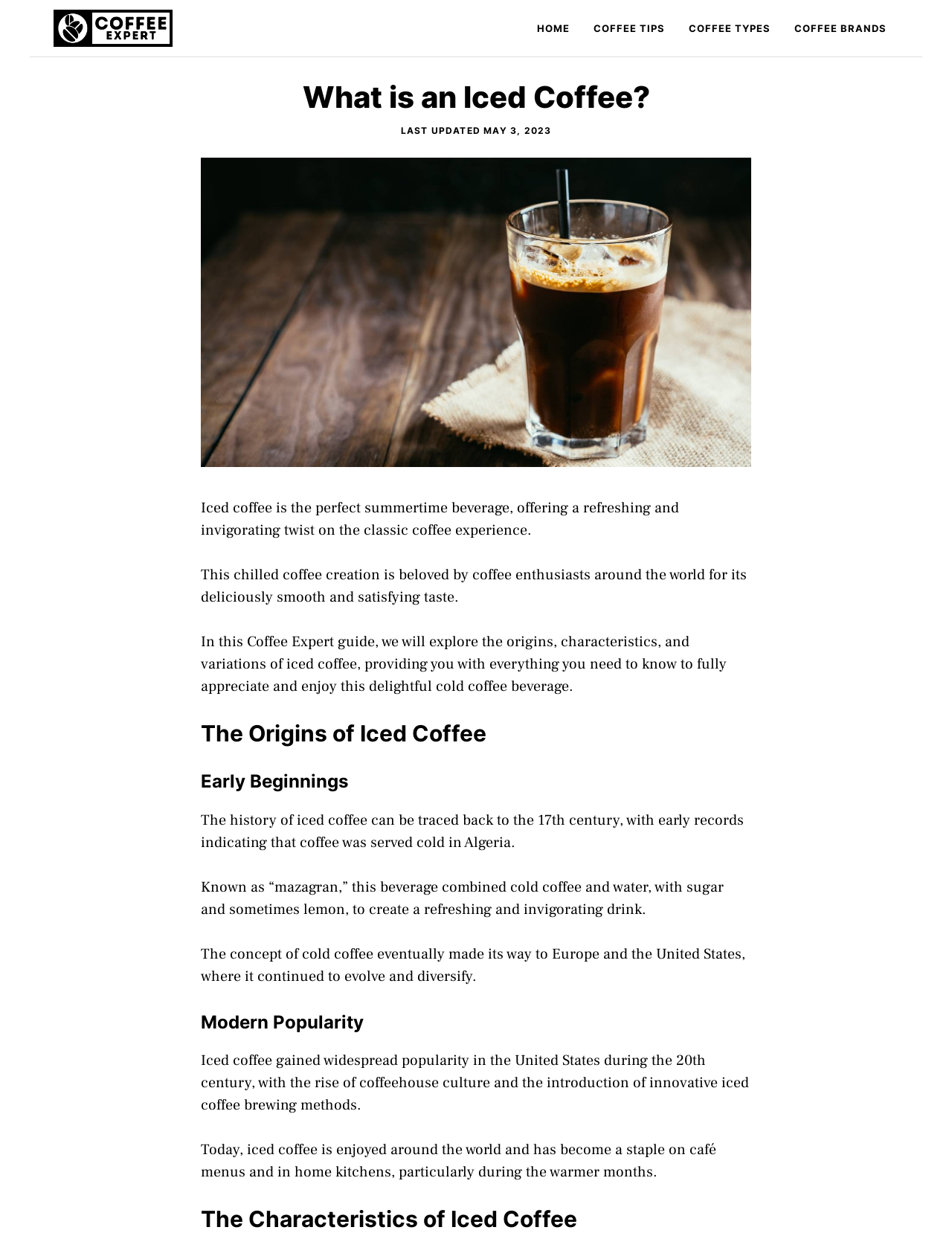What is the name of the cold coffee beverage mentioned in the webpage?
Answer the question with a single word or phrase, referring to the image.

Mazagran